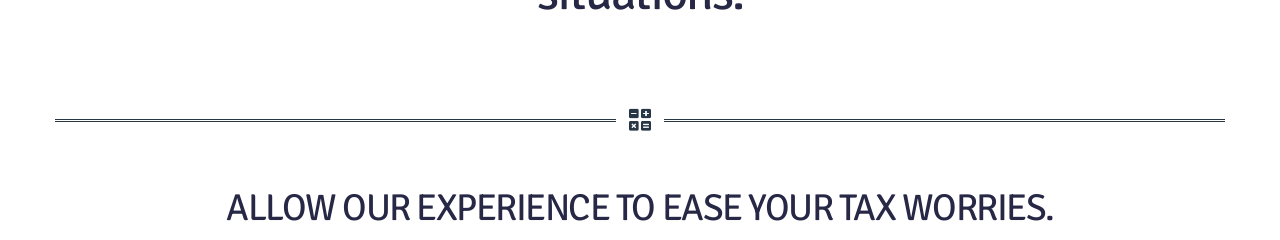Offer a detailed narrative of what is shown in the image.

The image features a prominent text display that reads "ALLOW OUR EXPERIENCE TO EASE YOUR TAX WORRIES." This statement invites clients to trust in the expertise of Strupp Tax Consulting to simplify and alleviate the complexities associated with tax issues. Positioned beneath a visually distinct horizontal line, the text emphasizes a commitment to providing clear and effective tax solutions, resonating with potential clients who may feel overwhelmed by tax-related matters. The design conveys a professional and reassuring tone, underscoring the consulting firm's dedication to simplifying the tax experience for its clientele.